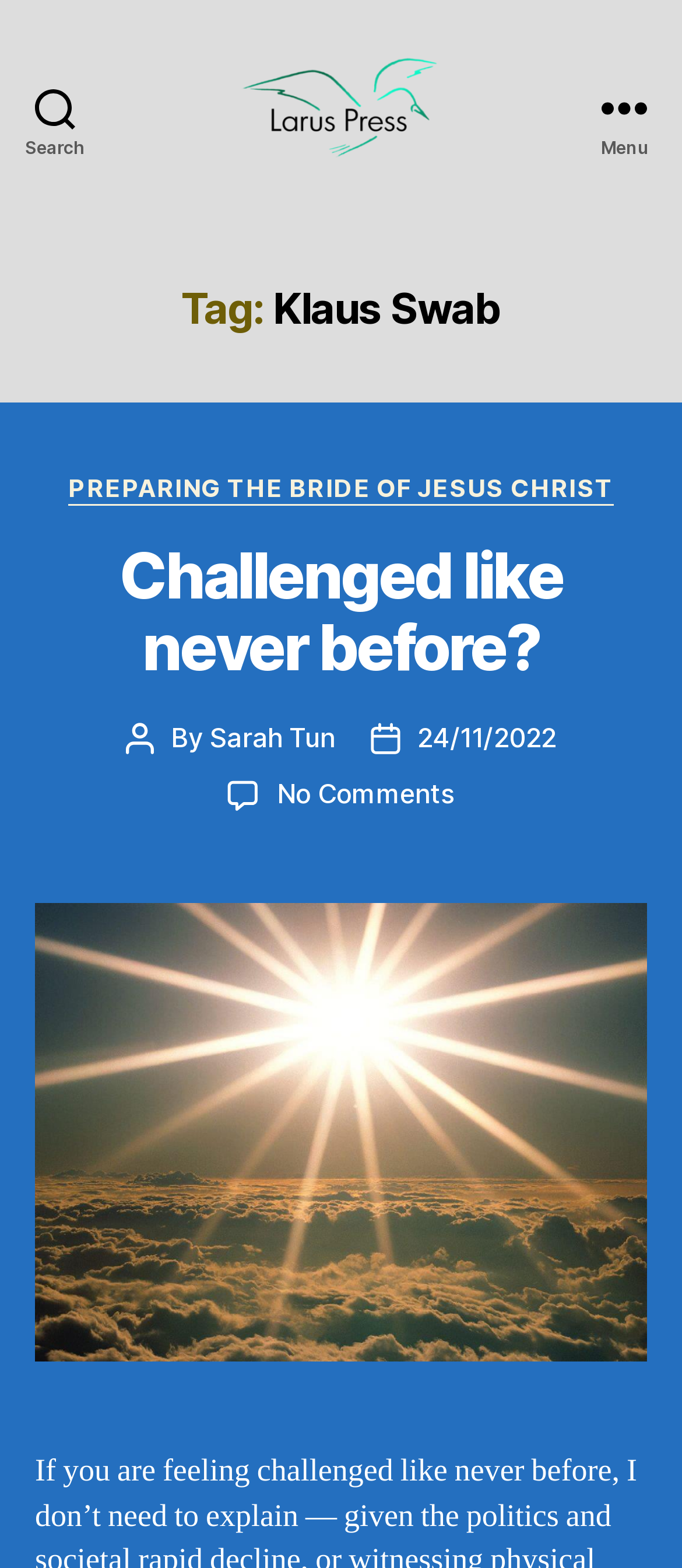Review the image closely and give a comprehensive answer to the question: How many categories are listed?

I found the categories section by looking at the text 'Categories'. Below this text, I only see one category listed, which is 'PREPARING THE BRIDE OF JESUS CHRIST'.